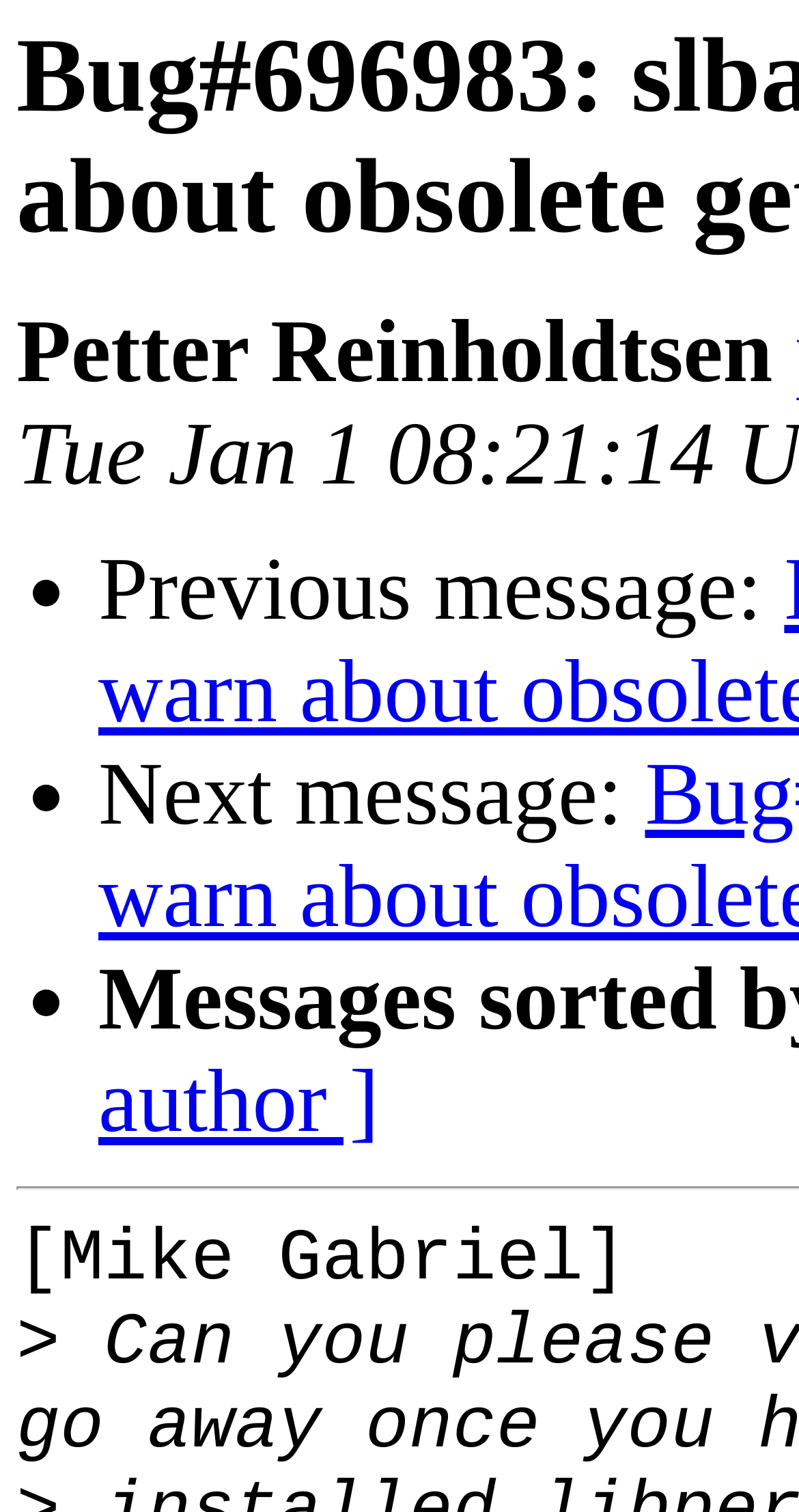Respond with a single word or short phrase to the following question: 
What is the purpose of the webpage?

Bug tracking